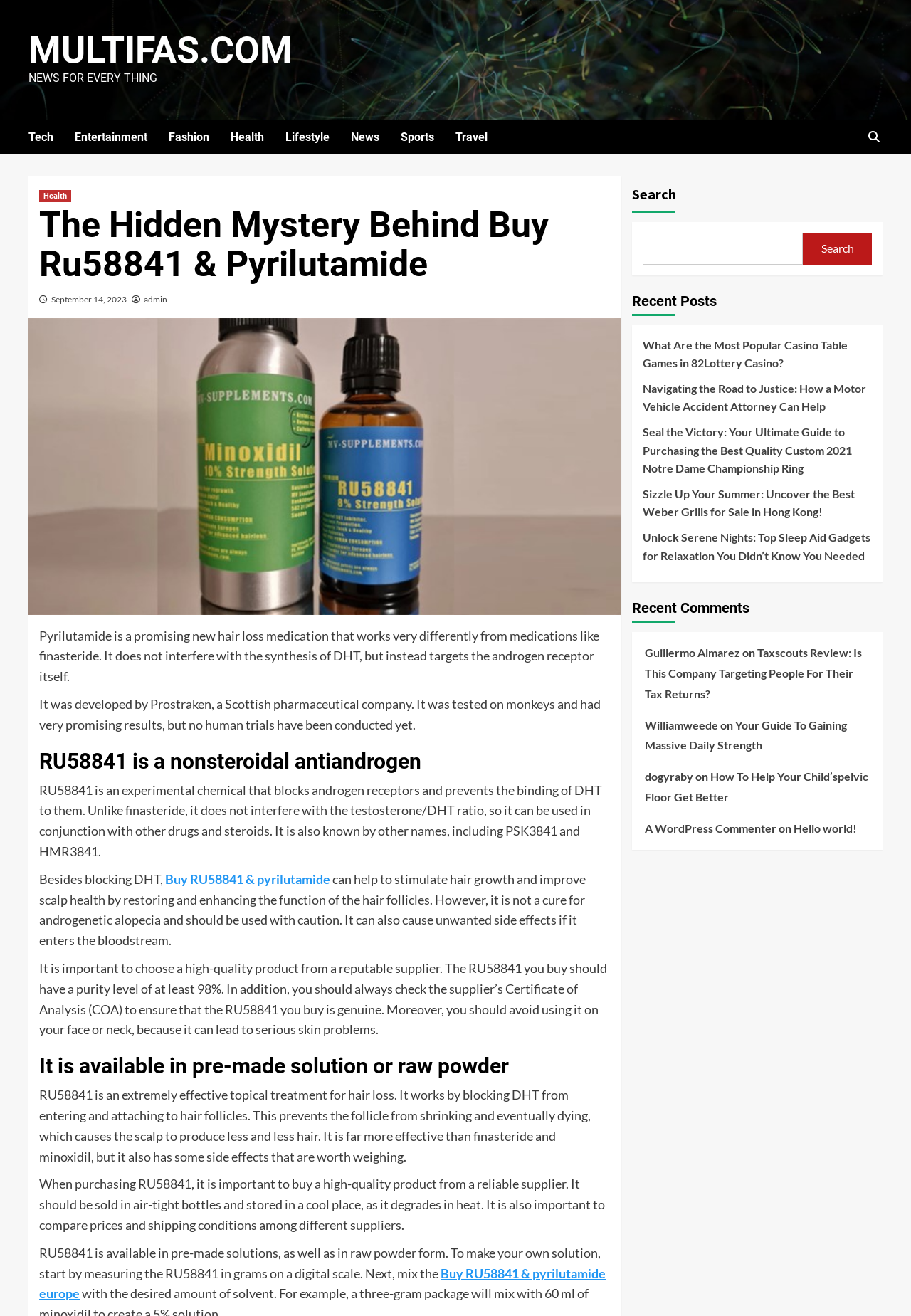Pinpoint the bounding box coordinates for the area that should be clicked to perform the following instruction: "Check the 'Recent Comments'".

[0.693, 0.453, 0.822, 0.473]